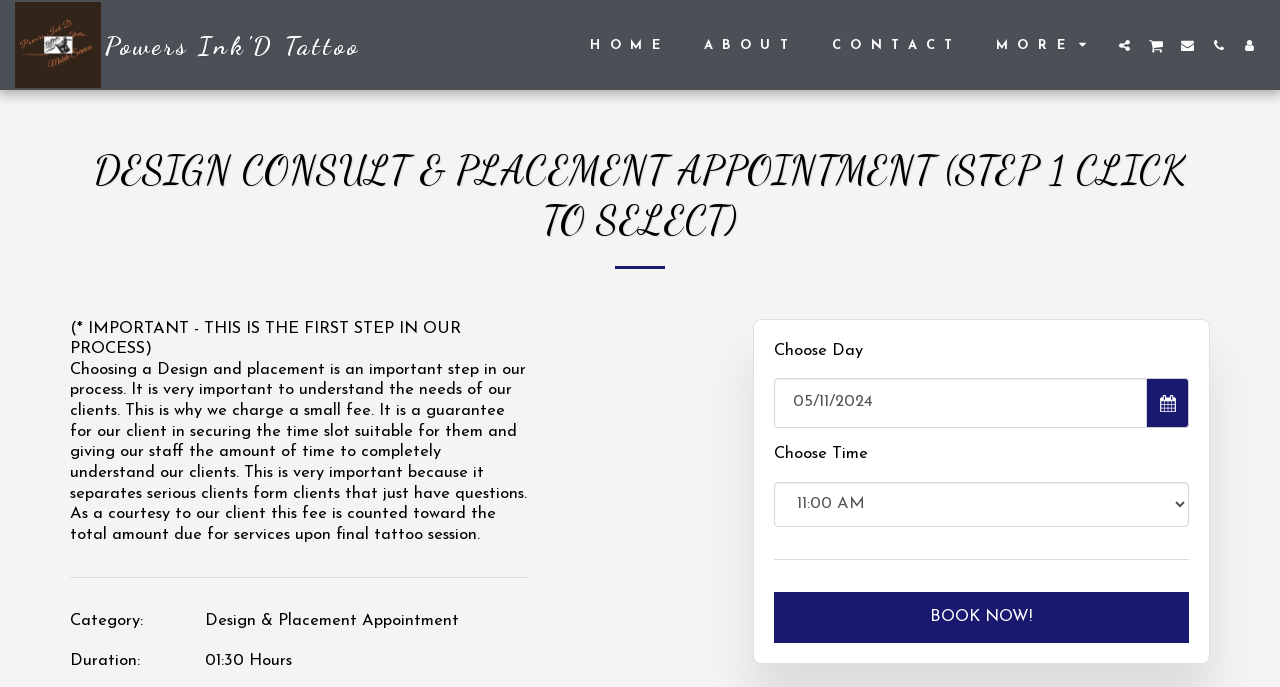Locate and extract the headline of this webpage.

DESIGN CONSULT & PLACEMENT APPOINTMENT (STEP 1 CLICK TO SELECT)